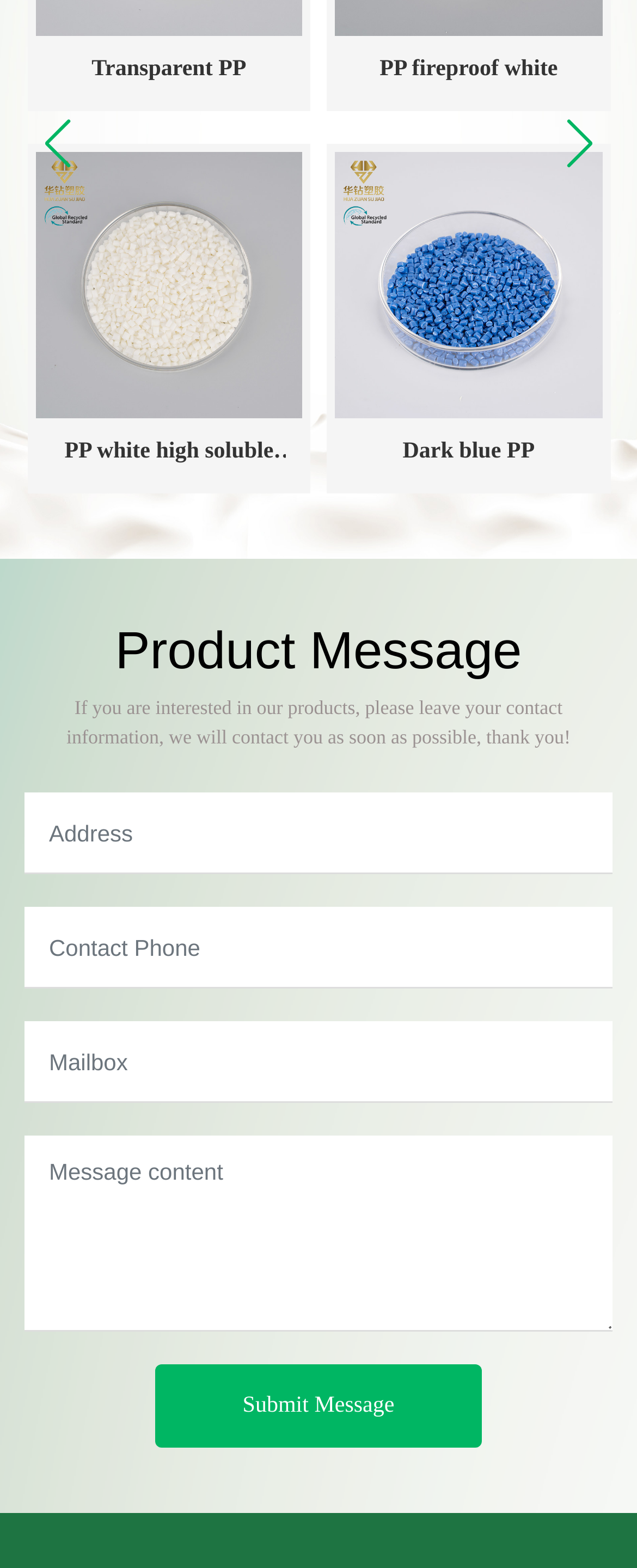Specify the bounding box coordinates of the element's area that should be clicked to execute the given instruction: "Click on the 'Submit Message' link". The coordinates should be four float numbers between 0 and 1, i.e., [left, top, right, bottom].

[0.244, 0.871, 0.756, 0.924]